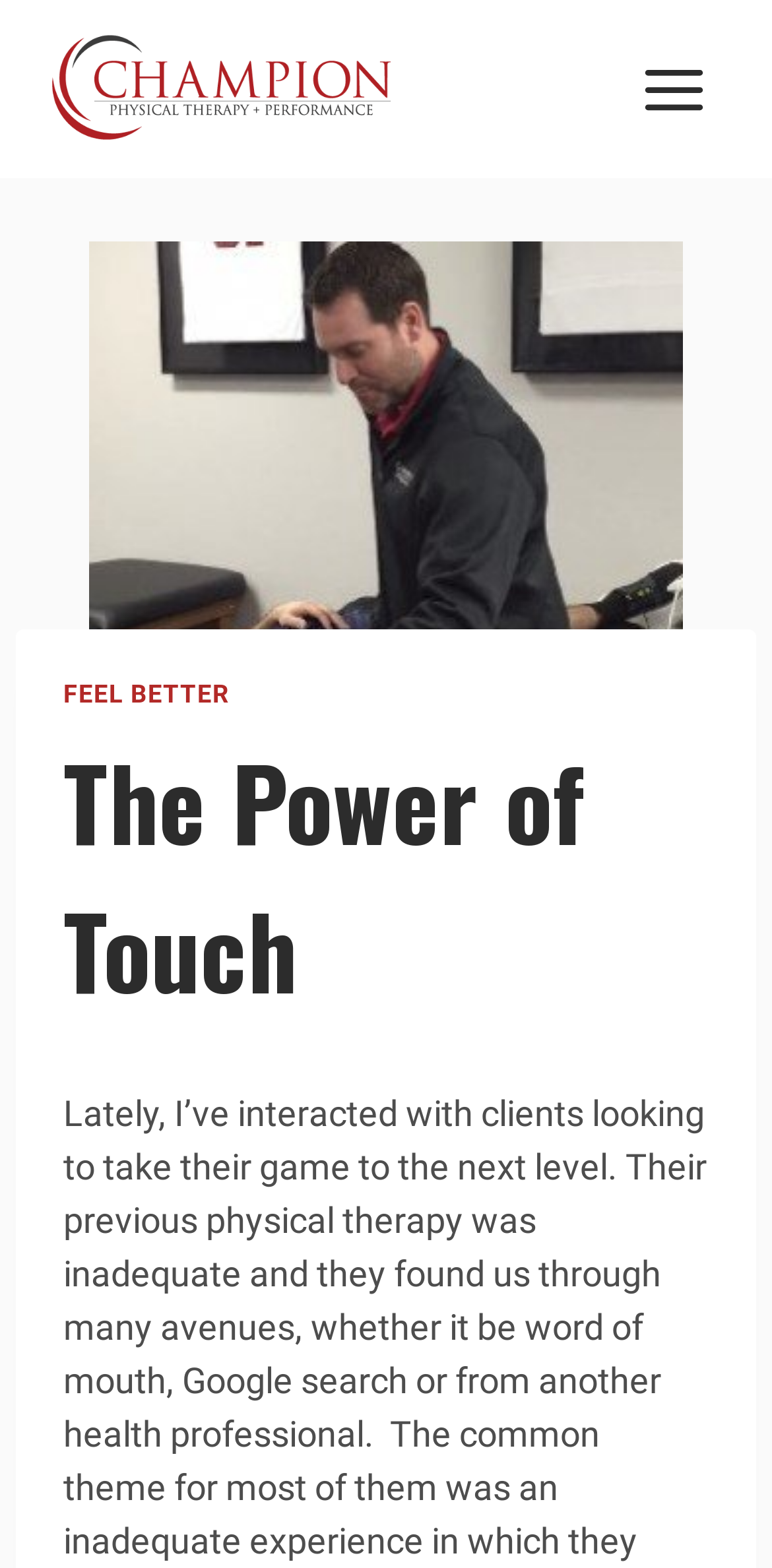What is the main heading of the section below the image?
Using the details from the image, give an elaborate explanation to answer the question.

The main heading of the section below the image has a bounding box coordinate of [0.082, 0.463, 0.918, 0.652] and is labeled as 'The Power of Touch'. This suggests that the section is discussing the importance or benefits of touch or physical contact in some context.